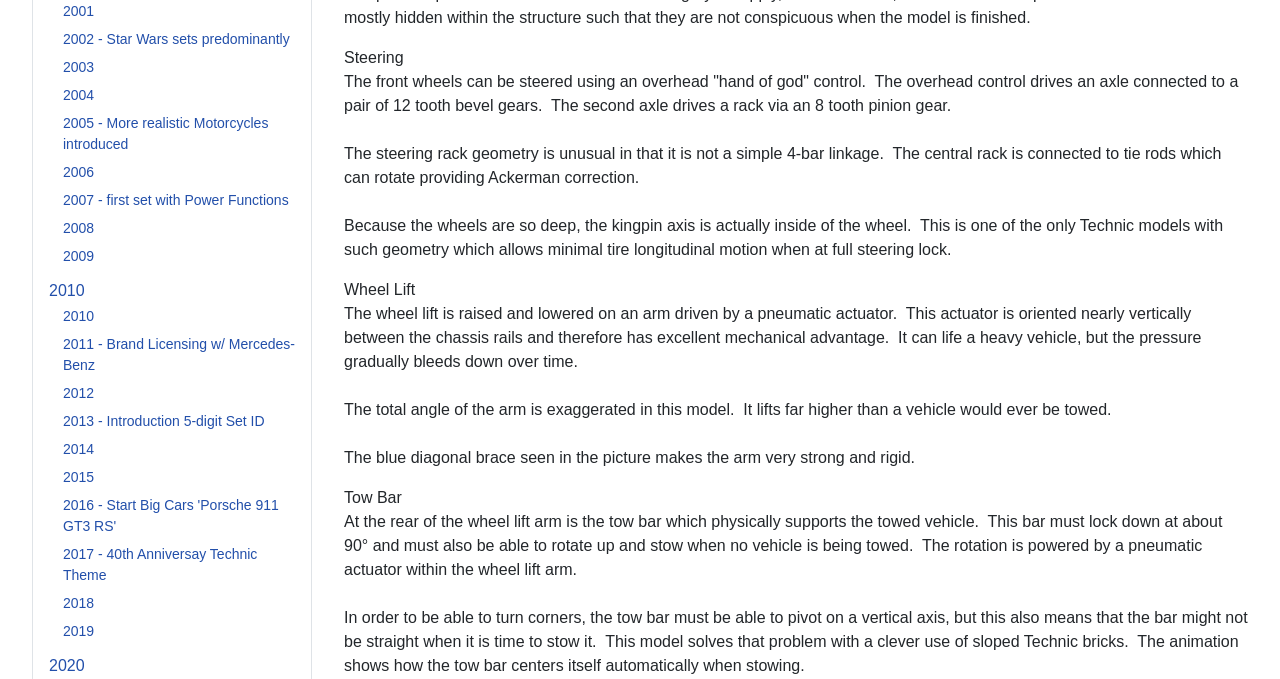Provide the bounding box coordinates of the section that needs to be clicked to accomplish the following instruction: "Click the link '2020'."

[0.038, 0.968, 0.066, 0.993]